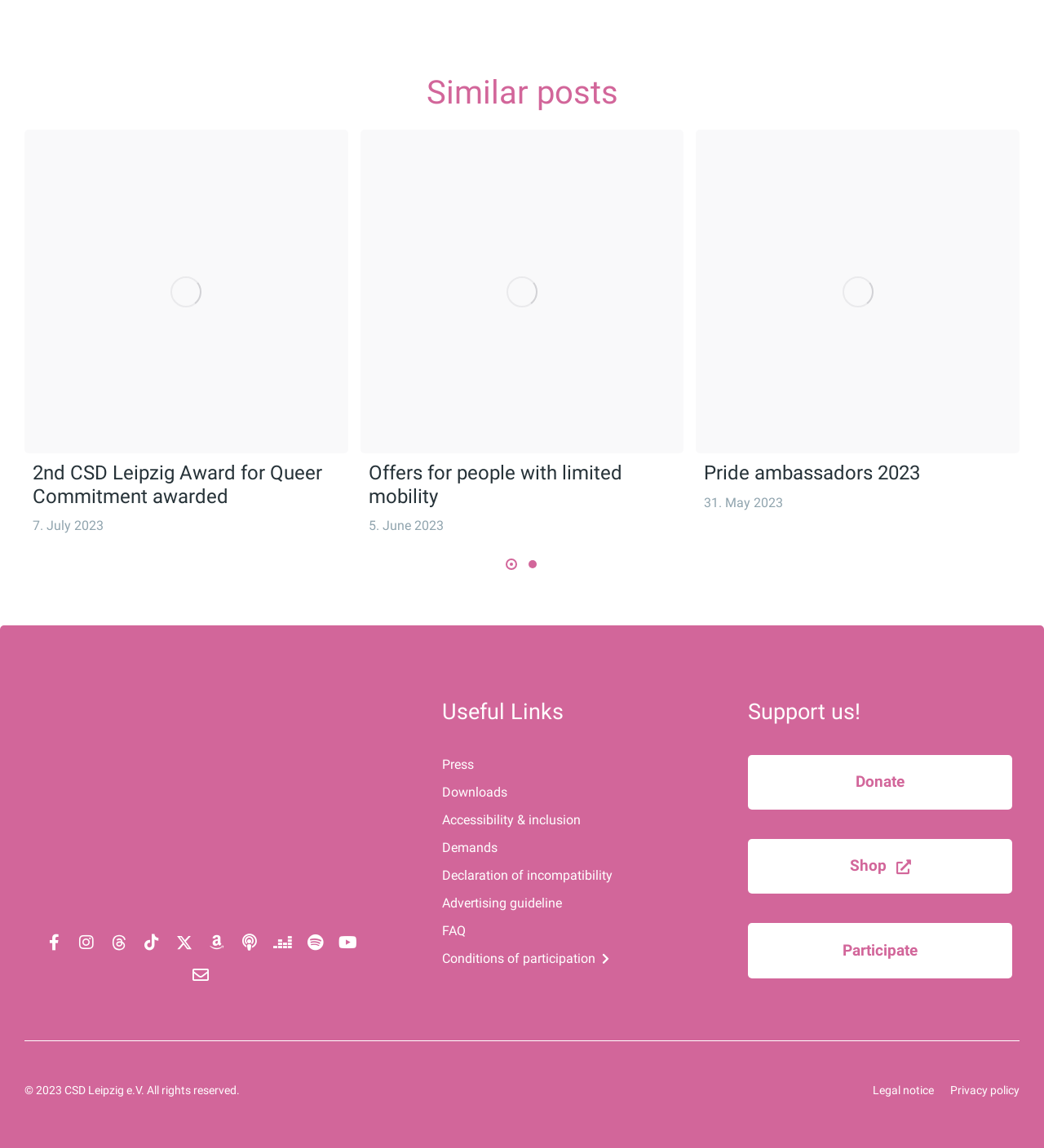Respond to the question below with a concise word or phrase:
What is the date of the third article?

31. May 2023